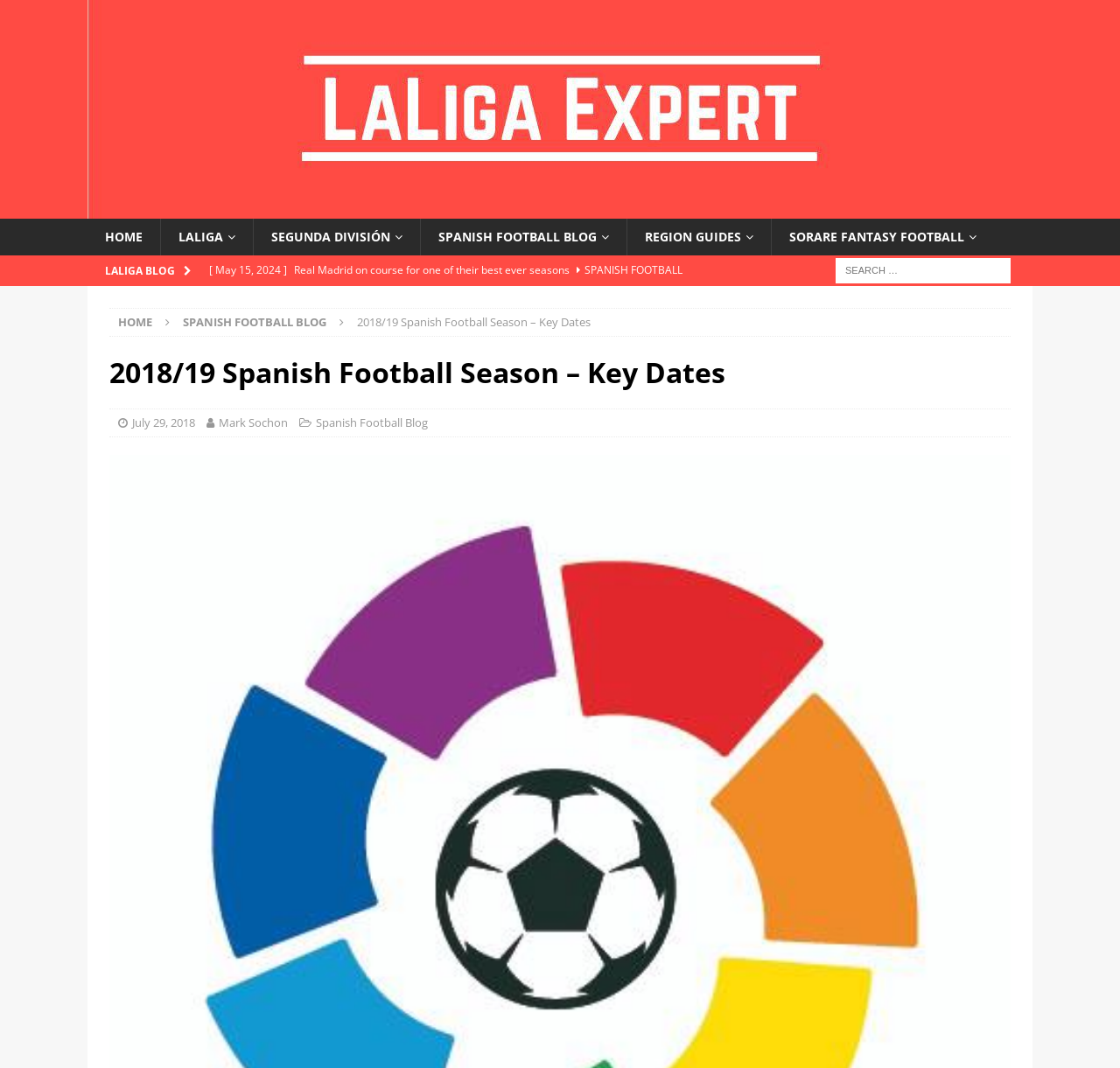Identify and provide the main heading of the webpage.

2018/19 Spanish Football Season – Key Dates